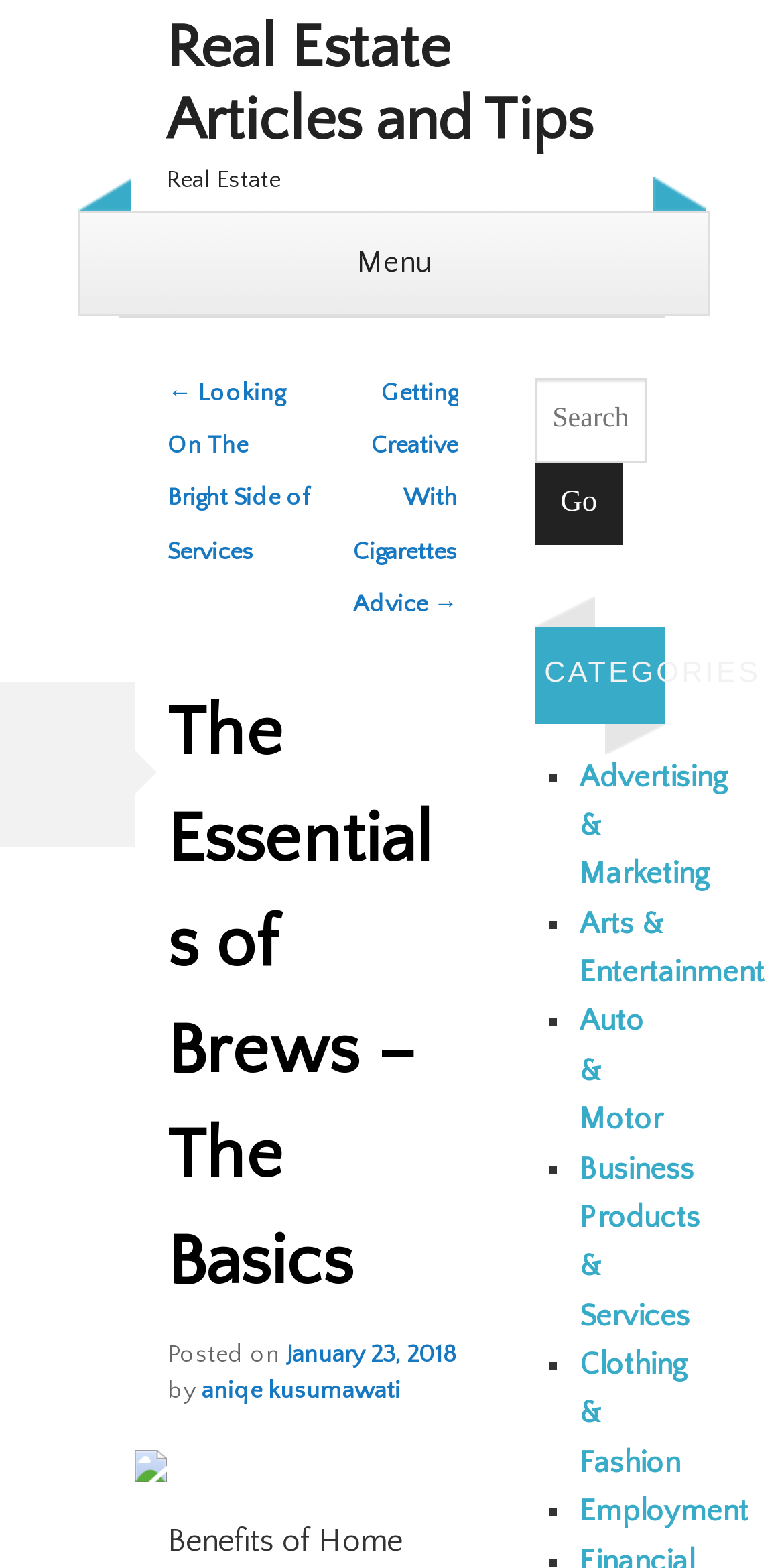Identify the bounding box coordinates of the section that should be clicked to achieve the task described: "Search for something".

[0.681, 0.241, 0.825, 0.295]